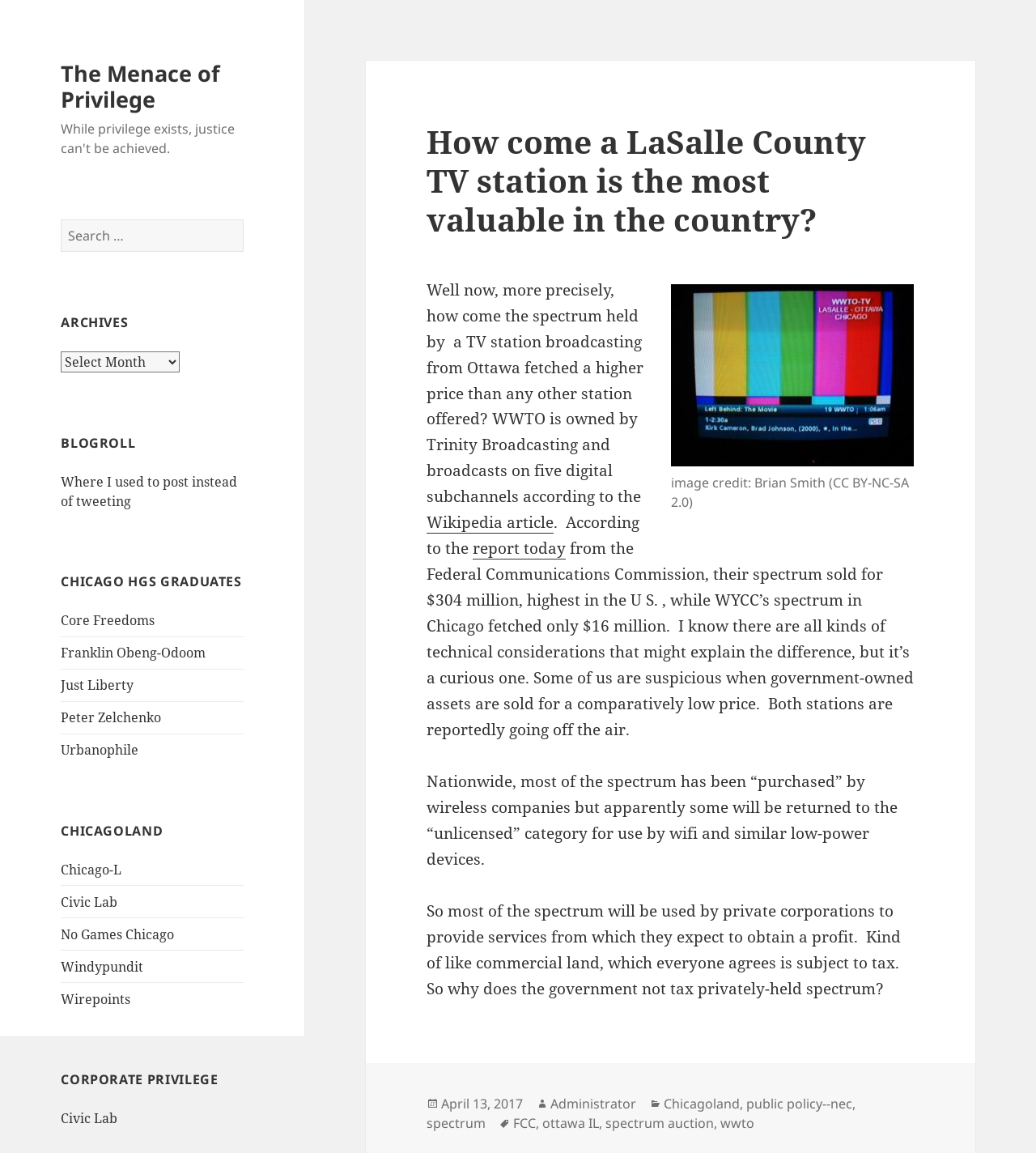Please identify the bounding box coordinates of the element that needs to be clicked to perform the following instruction: "Check the post date".

[0.426, 0.949, 0.505, 0.966]